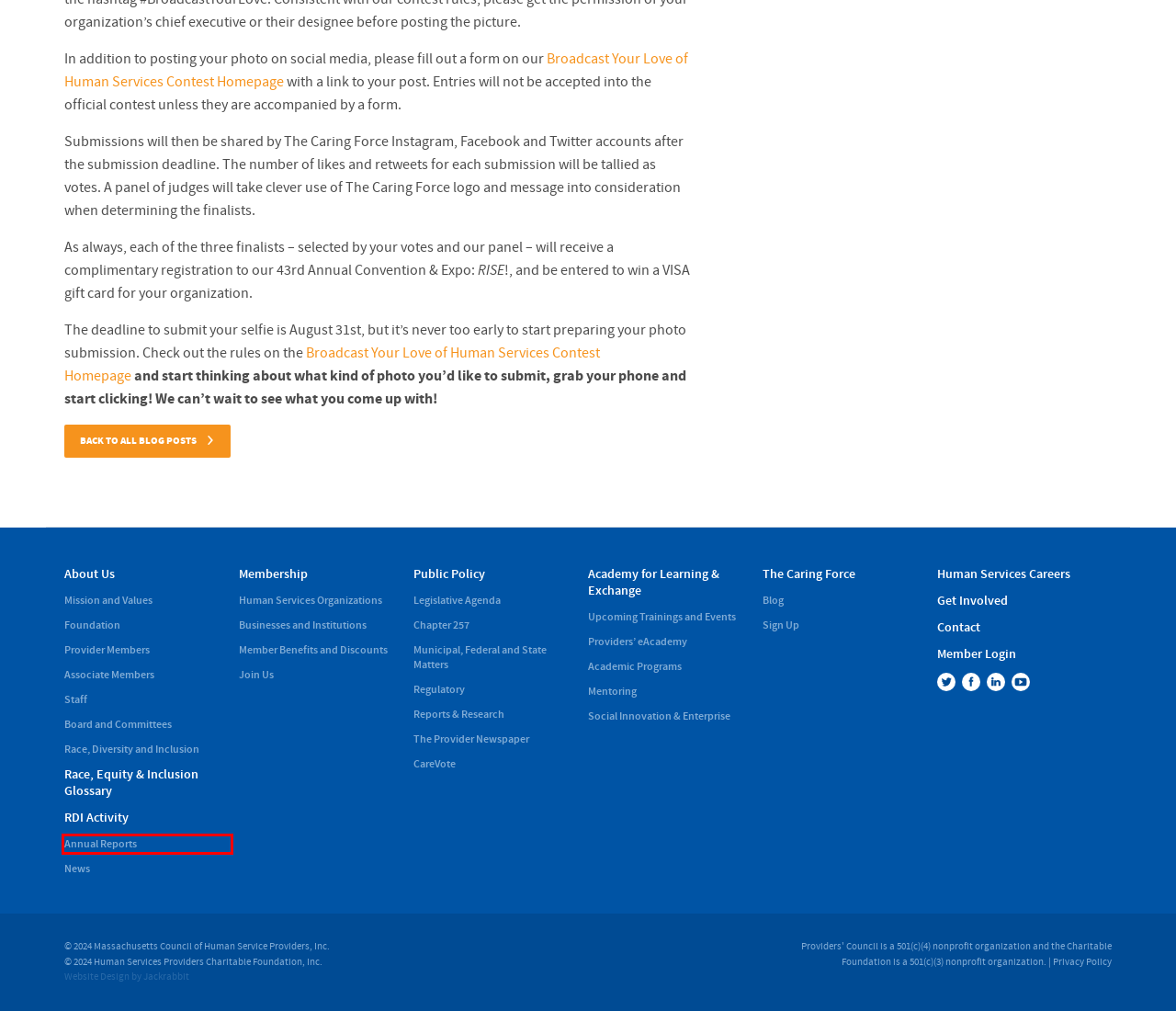Look at the given screenshot of a webpage with a red rectangle bounding box around a UI element. Pick the description that best matches the new webpage after clicking the element highlighted. The descriptions are:
A. The Provider Newspaper | Providers' Council
B. Annual Reports | Providers' Council
C. Legislative Agenda | Providers' Council
D. CareVote | Providers' Council
E. RDI Activity | Providers' Council
F. Human Services Organizations | Providers' Council
G. Mentoring | Providers' Council
H. Chapter 257 of the Acts of 2008 | Providers' Council

B